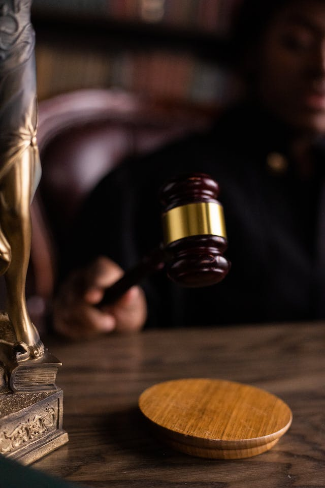Analyze the image and provide a detailed answer to the question: What is the object in the foreground of the image?

The object in the foreground of the image is a decorative statue, which is mentioned in the caption as symbolizing justice, adding depth and context to the setting of the law office or courtroom.